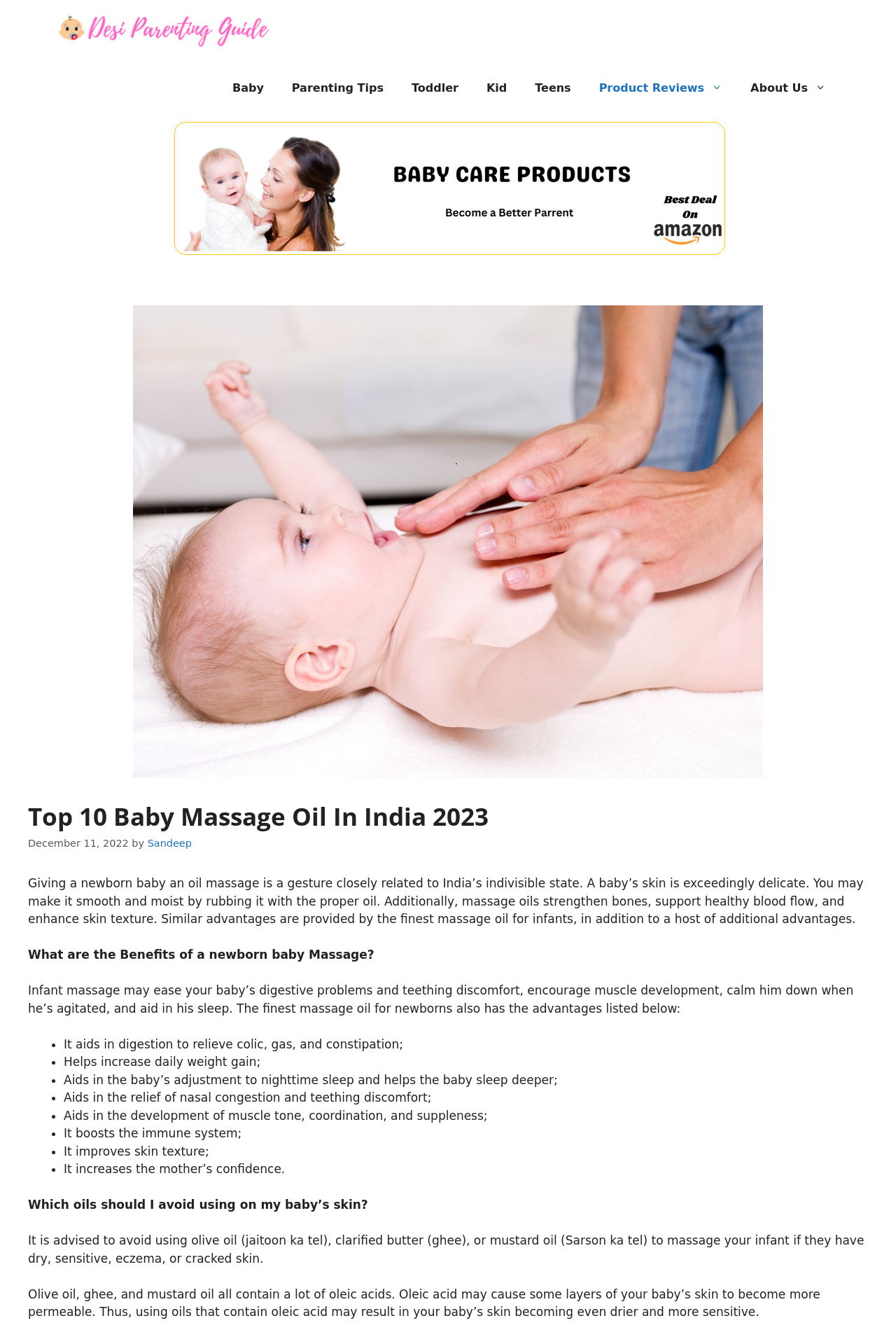Pinpoint the bounding box coordinates of the element you need to click to execute the following instruction: "Click on the 'Product Reviews' link". The bounding box should be represented by four float numbers between 0 and 1, in the format [left, top, right, bottom].

[0.653, 0.044, 0.822, 0.089]